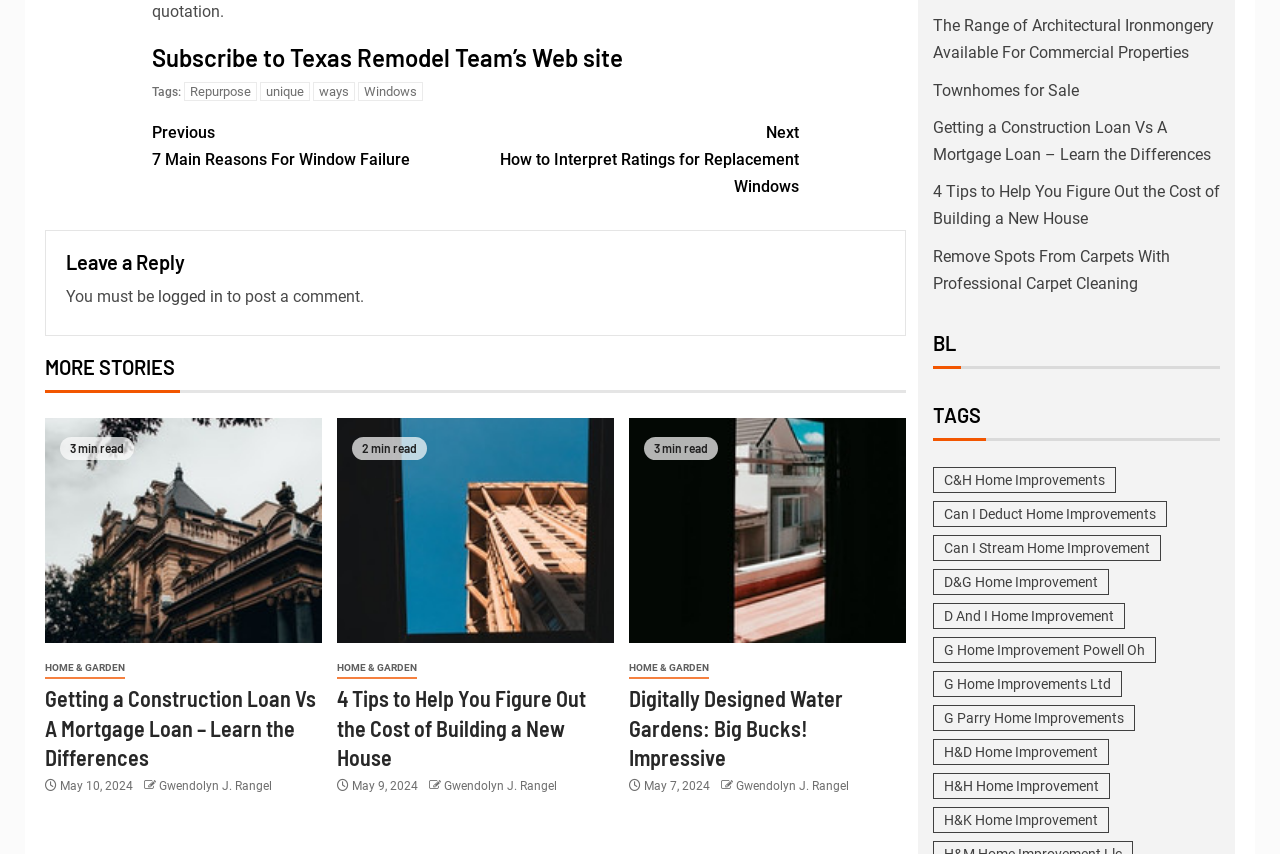Pinpoint the bounding box coordinates of the clickable element needed to complete the instruction: "Click on 'Getting a Construction Loan Vs A Mortgage Loan – Learn the Differences'". The coordinates should be provided as four float numbers between 0 and 1: [left, top, right, bottom].

[0.035, 0.676, 0.251, 0.779]